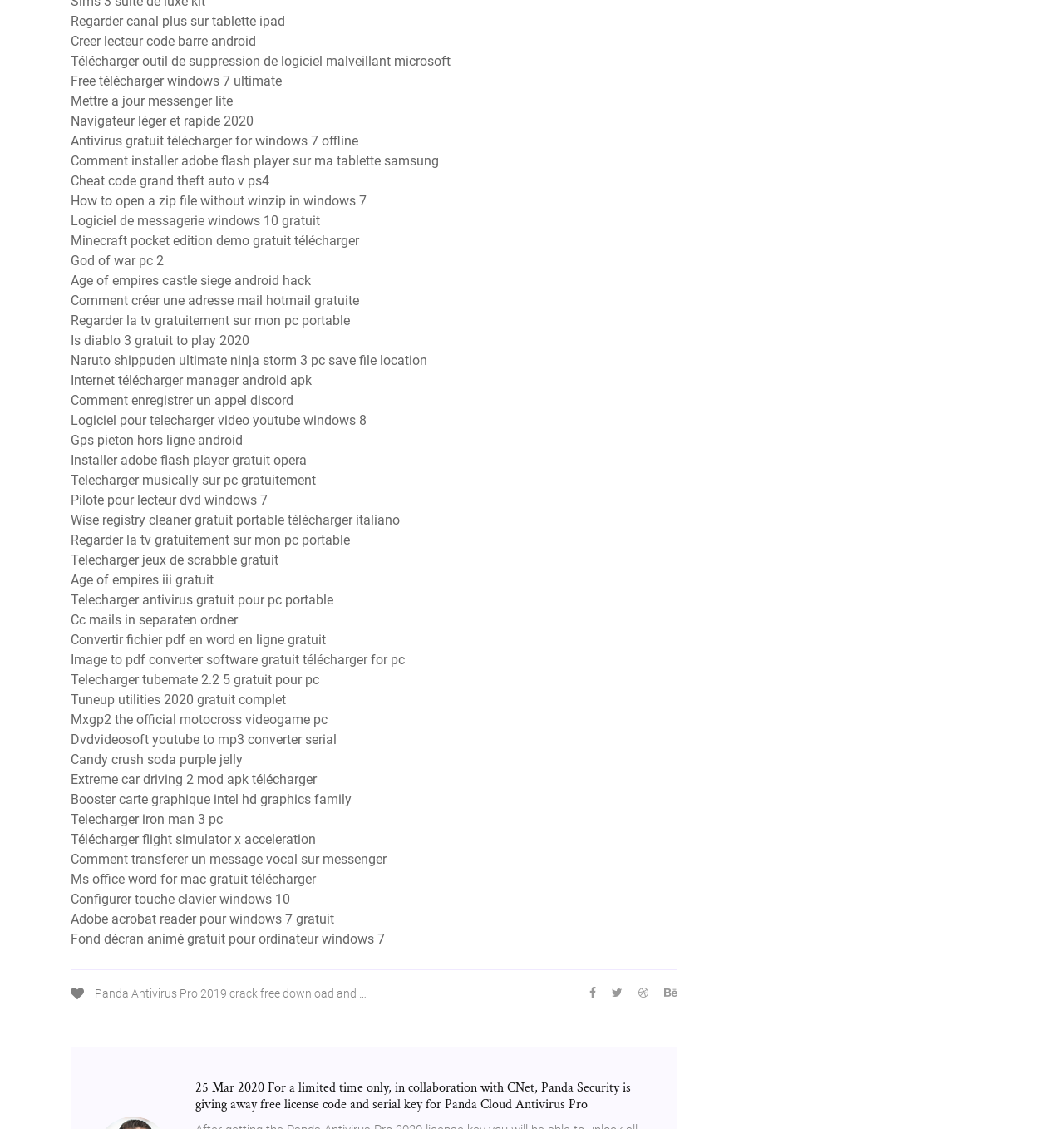Please give a succinct answer to the question in one word or phrase:
How many links are there on this webpage?

345